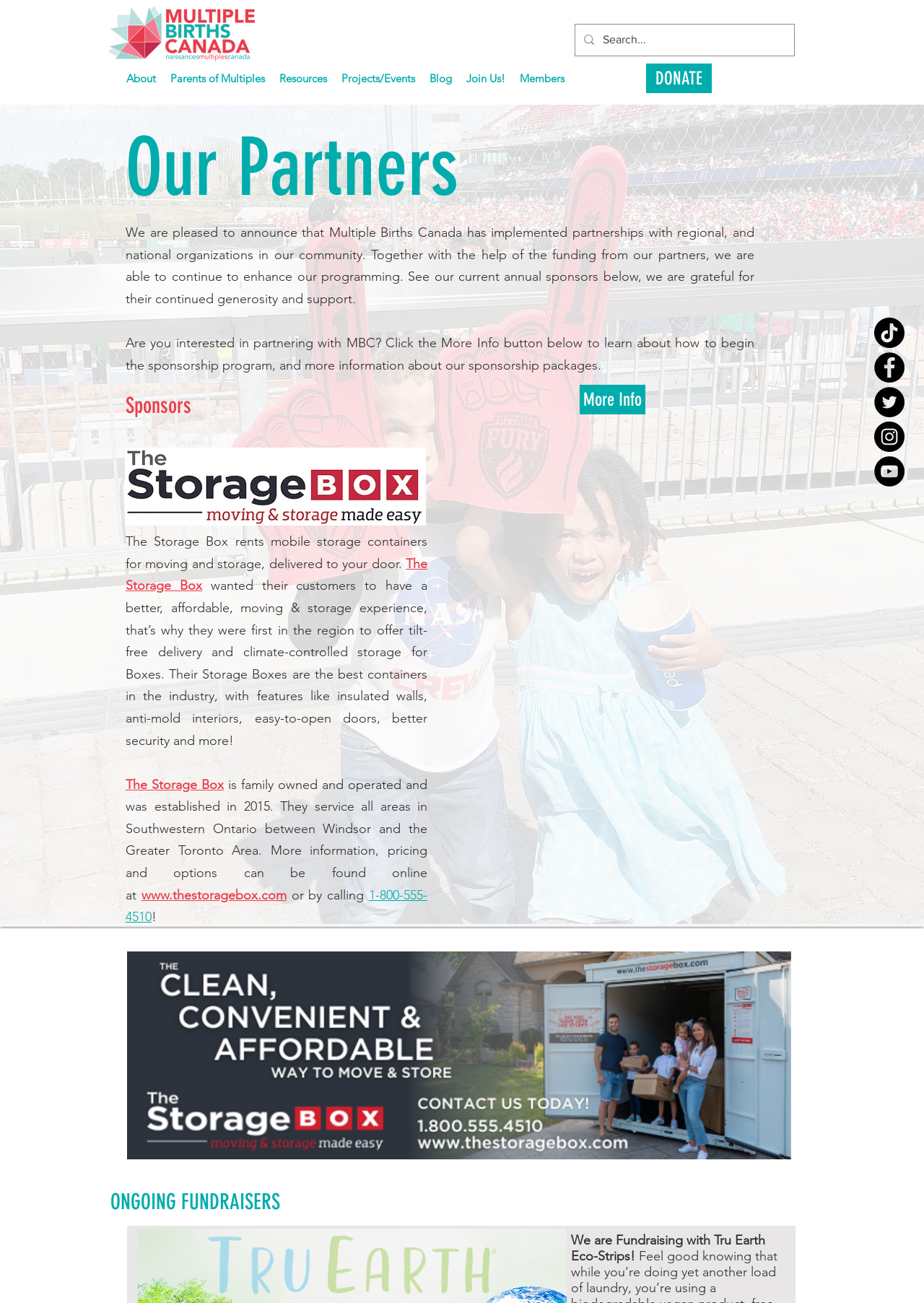Respond to the following query with just one word or a short phrase: 
What is the purpose of the partnerships?

To enhance programming